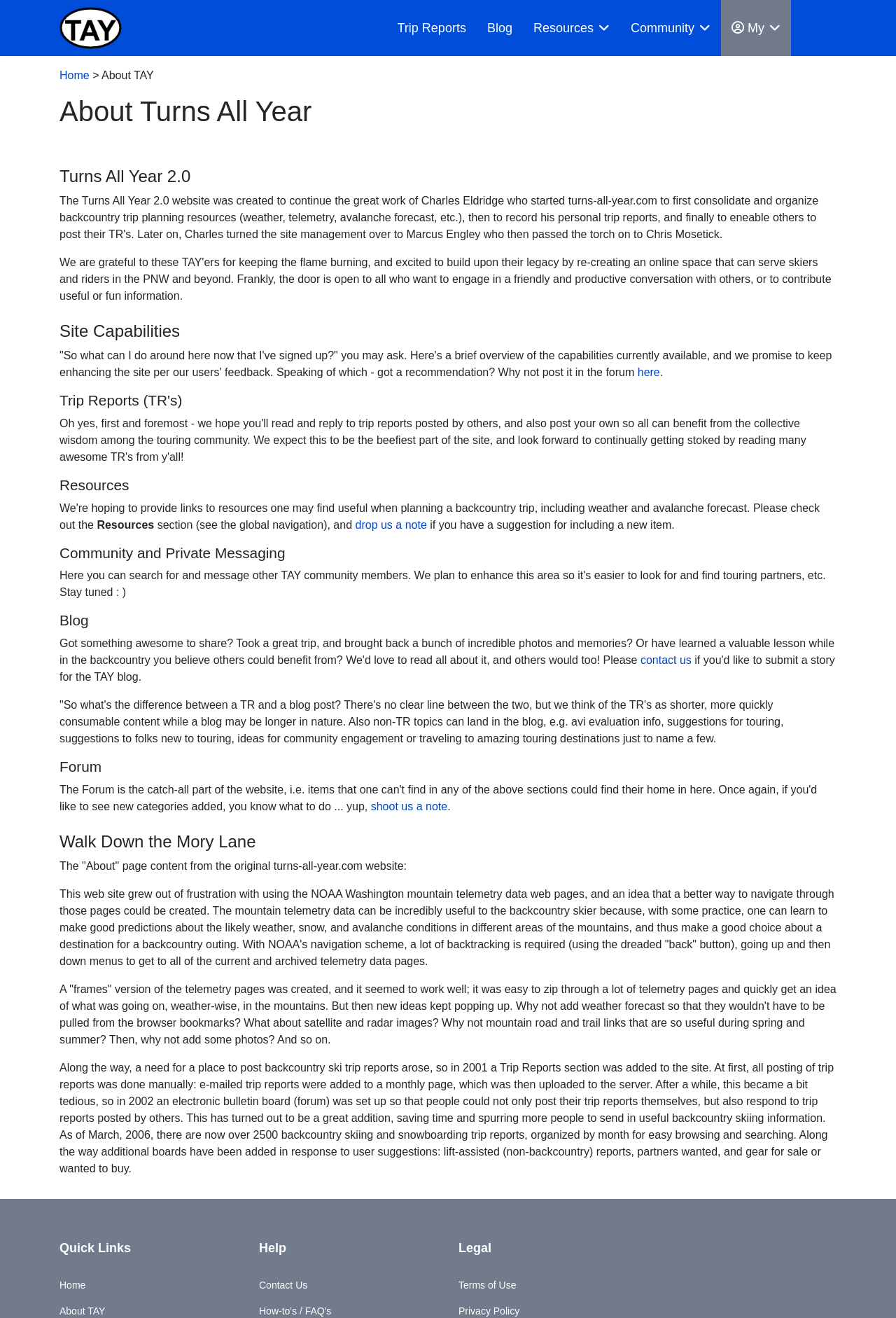Locate the UI element described by Trip Reports and provide its bounding box coordinates. Use the format (top-left x, top-left y, bottom-right x, bottom-right y) with all values as floating point numbers between 0 and 1.

[0.432, 0.0, 0.532, 0.043]